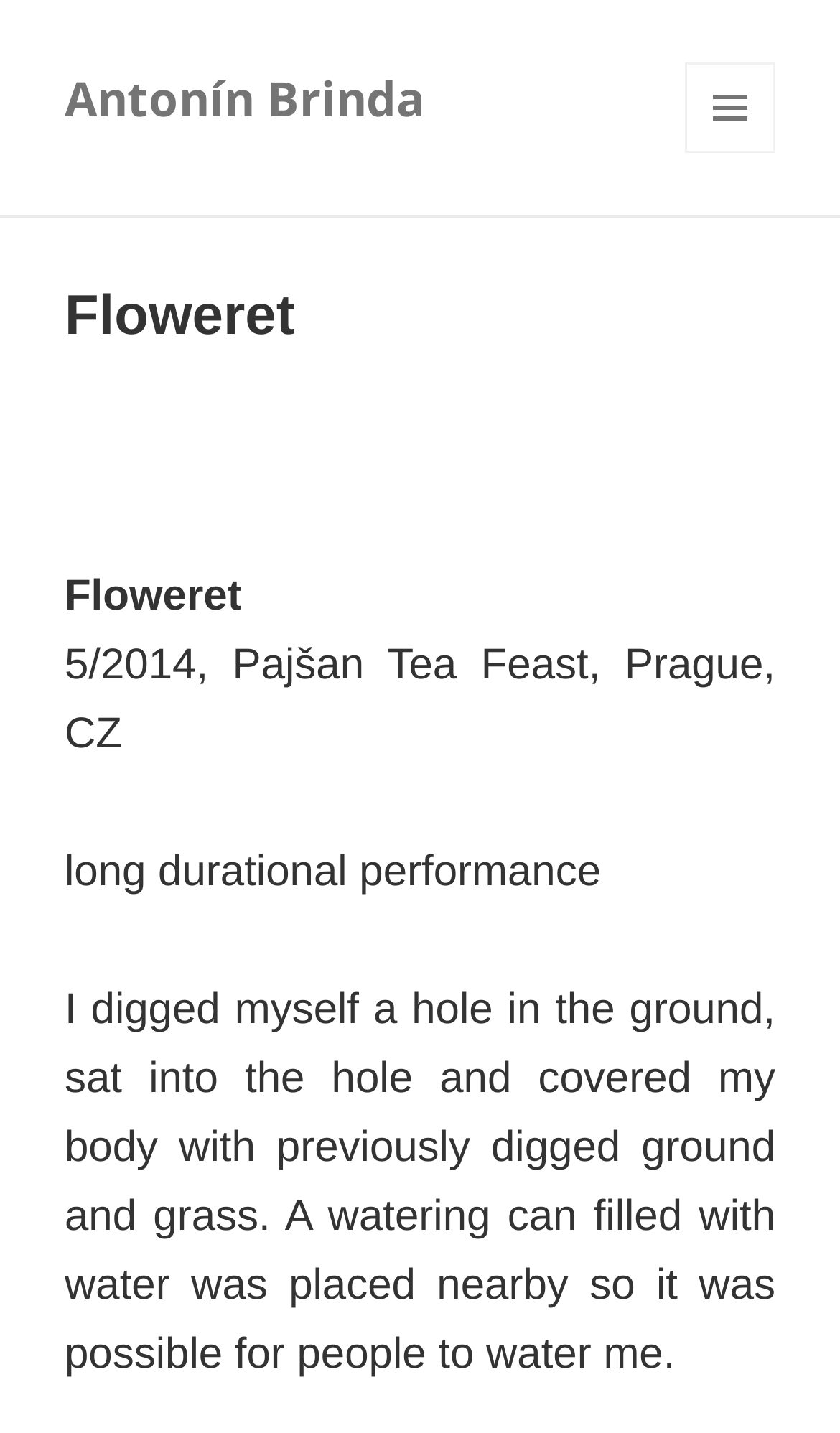What is the location of the event? Analyze the screenshot and reply with just one word or a short phrase.

Prague, CZ